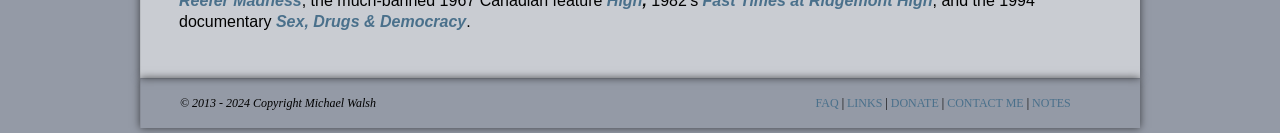Answer the question briefly using a single word or phrase: 
What is the name of the first link on the webpage?

Sex, Drugs & Democracy